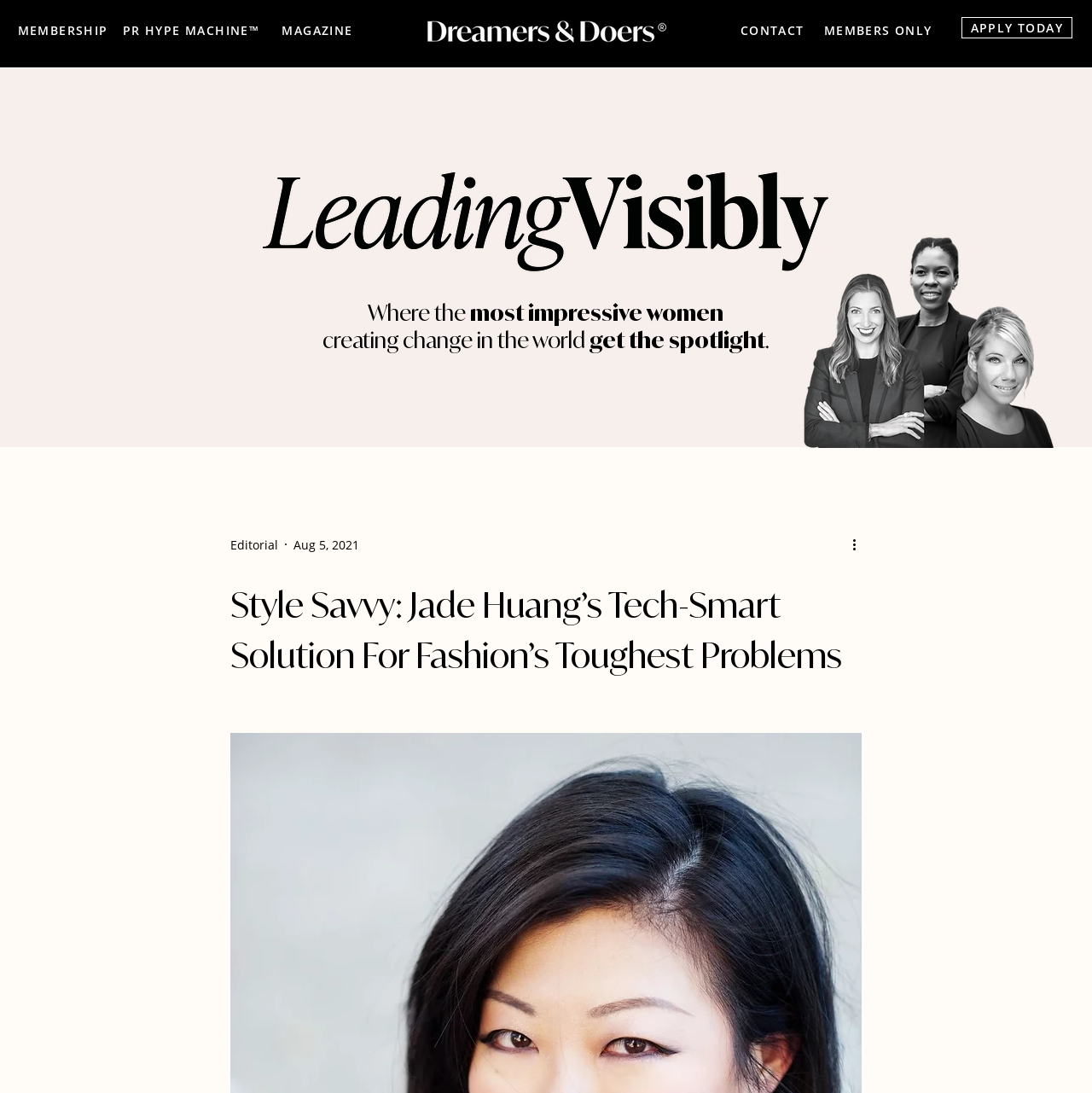Calculate the bounding box coordinates for the UI element based on the following description: "Site Feedback". Ensure the coordinates are four float numbers between 0 and 1, i.e., [left, top, right, bottom].

None